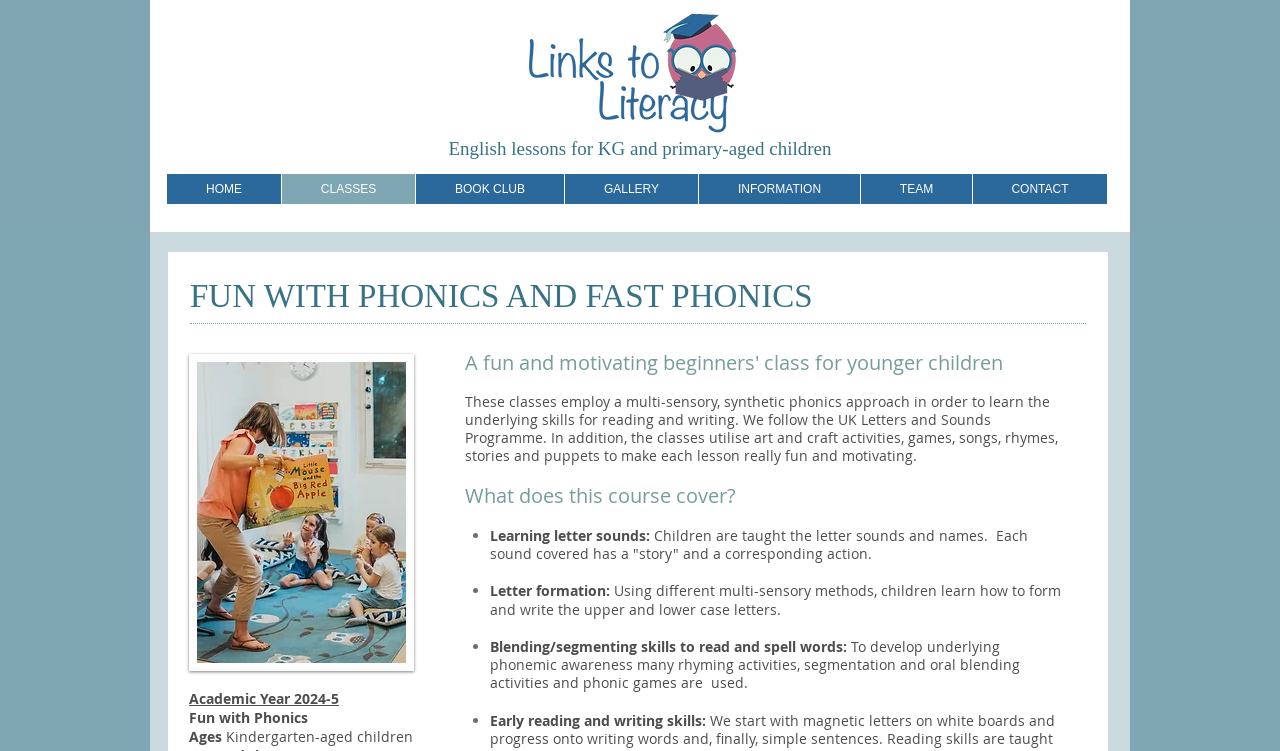Please answer the following question as detailed as possible based on the image: 
What is the approach used in the 'Fun with Phonics' classes?

The 'Fun with Phonics' classes employ a 'multi-sensory, synthetic phonics approach' to learn the underlying skills for reading and writing, as mentioned in the StaticText element with the text 'These classes employ a multi-sensory, synthetic phonics approach...'.